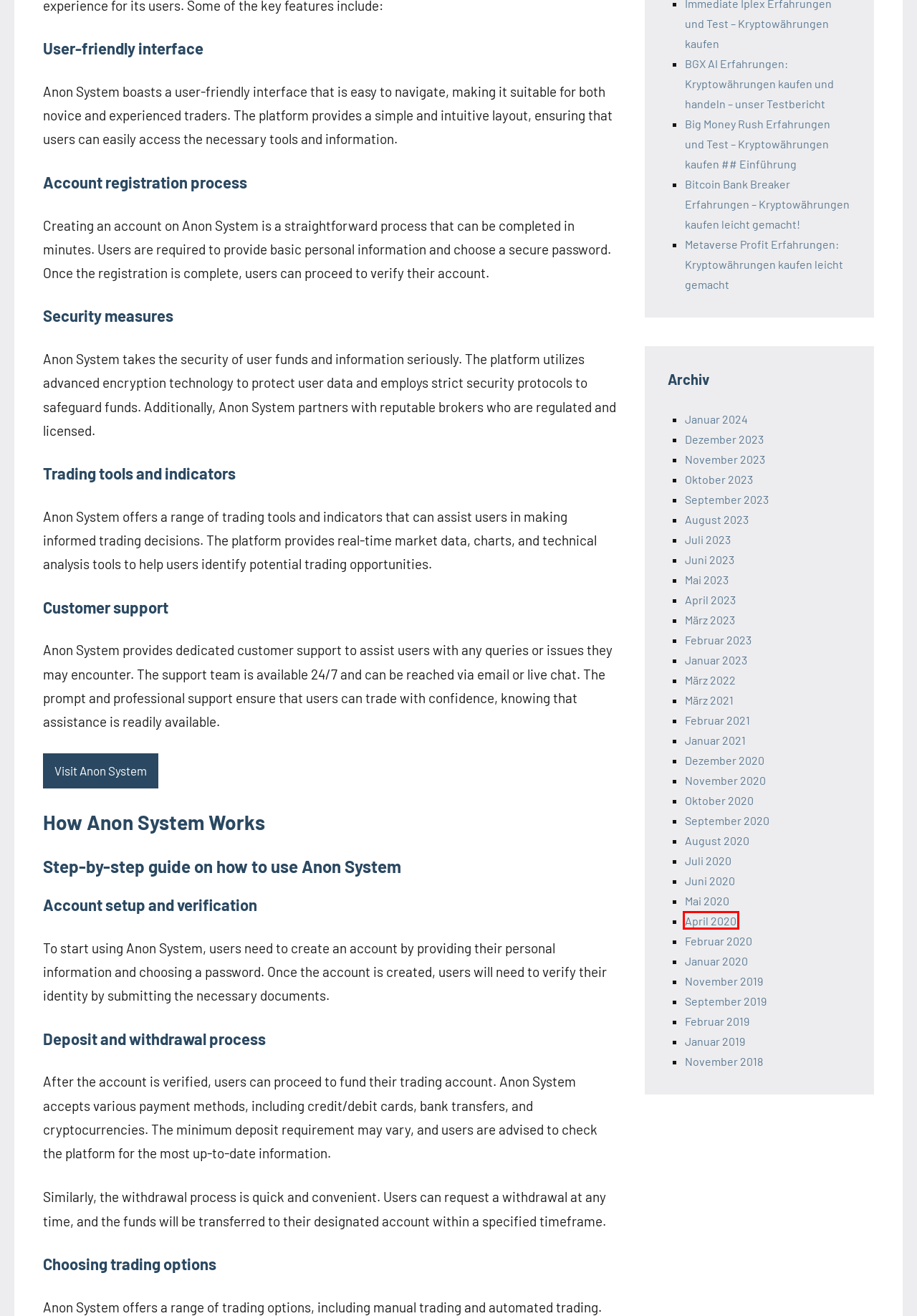Analyze the given webpage screenshot and identify the UI element within the red bounding box. Select the webpage description that best matches what you expect the new webpage to look like after clicking the element. Here are the candidates:
A. Februar, 2019 | Lfa2008
B. Mai, 2023 | Lfa2008
C. September, 2020 | Lfa2008
D. November, 2020 | Lfa2008
E. April, 2020 | Lfa2008
F. November, 2023 | Lfa2008
G. Bitcoin Bank Breaker Erfahrungen – Kryptowährungen kaufen leicht gemacht! - Mai 2024
H. Big Money Rush Erfahrungen und Test – Kryptowährungen kaufen

## Einführung - Mai 2024

E